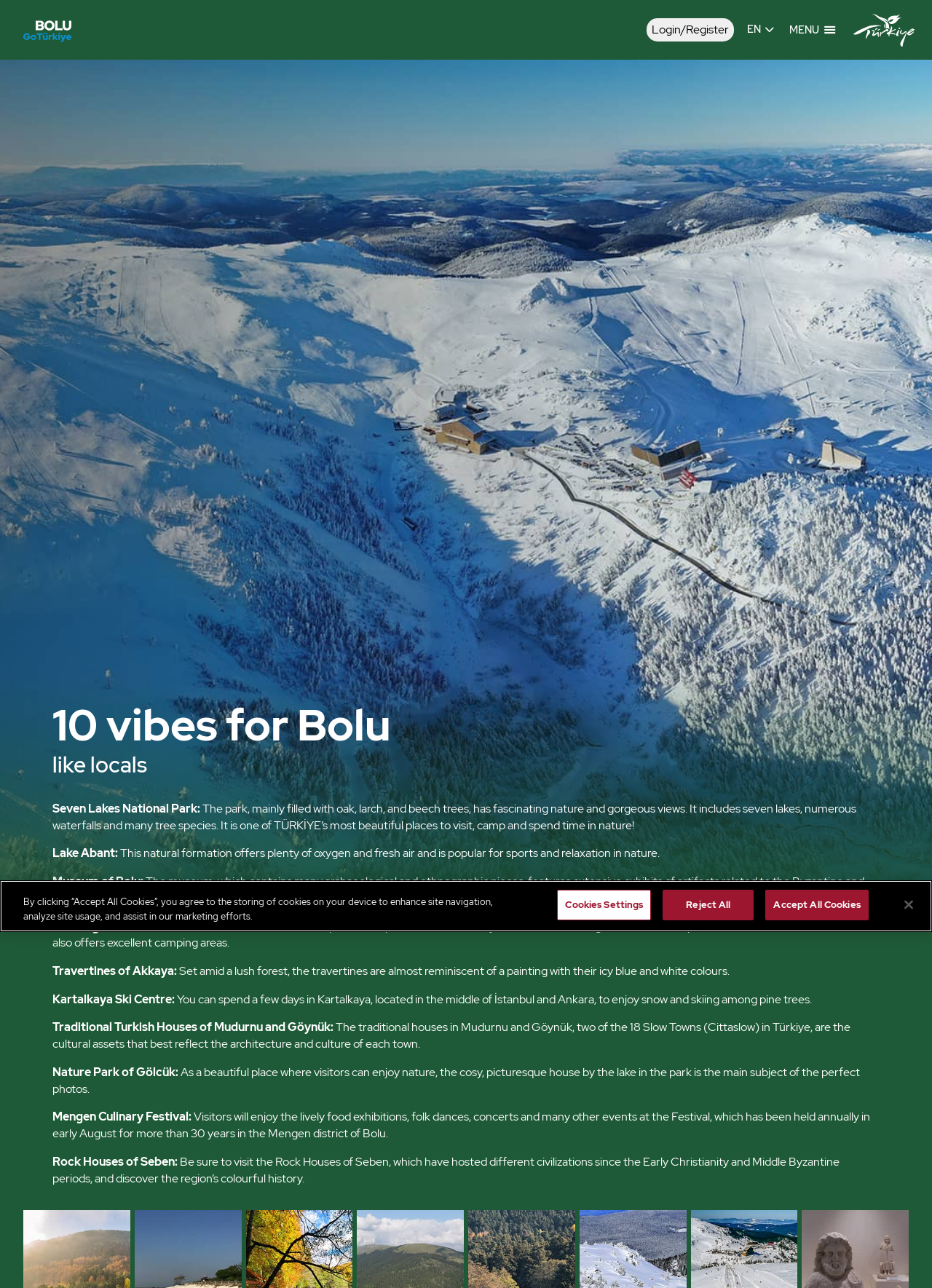Find the bounding box coordinates for the UI element that matches this description: "48 HOURS IN BOLU".

[0.418, 0.263, 0.582, 0.287]